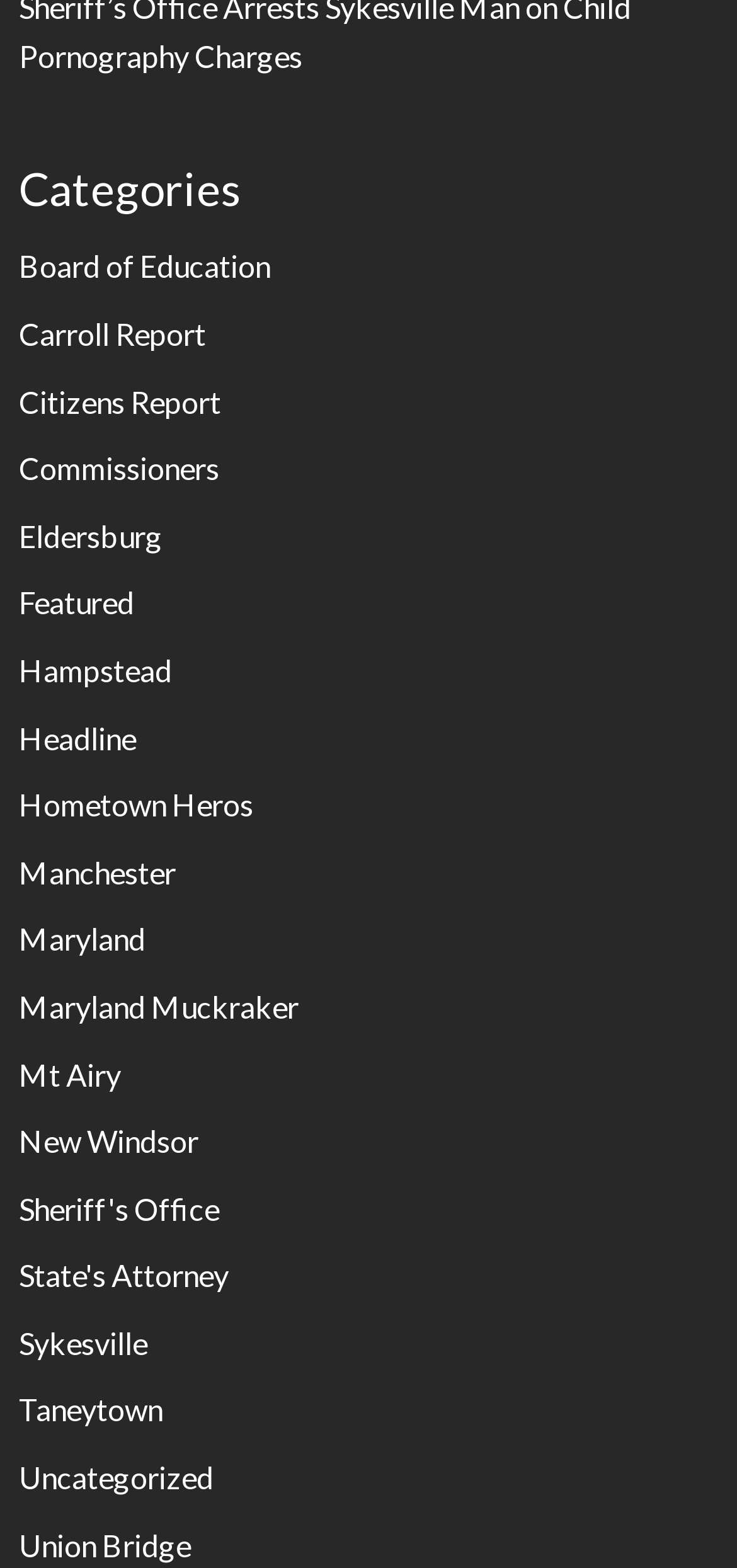Provide a one-word or brief phrase answer to the question:
What is the category next to 'Carroll Report'?

Citizens Report